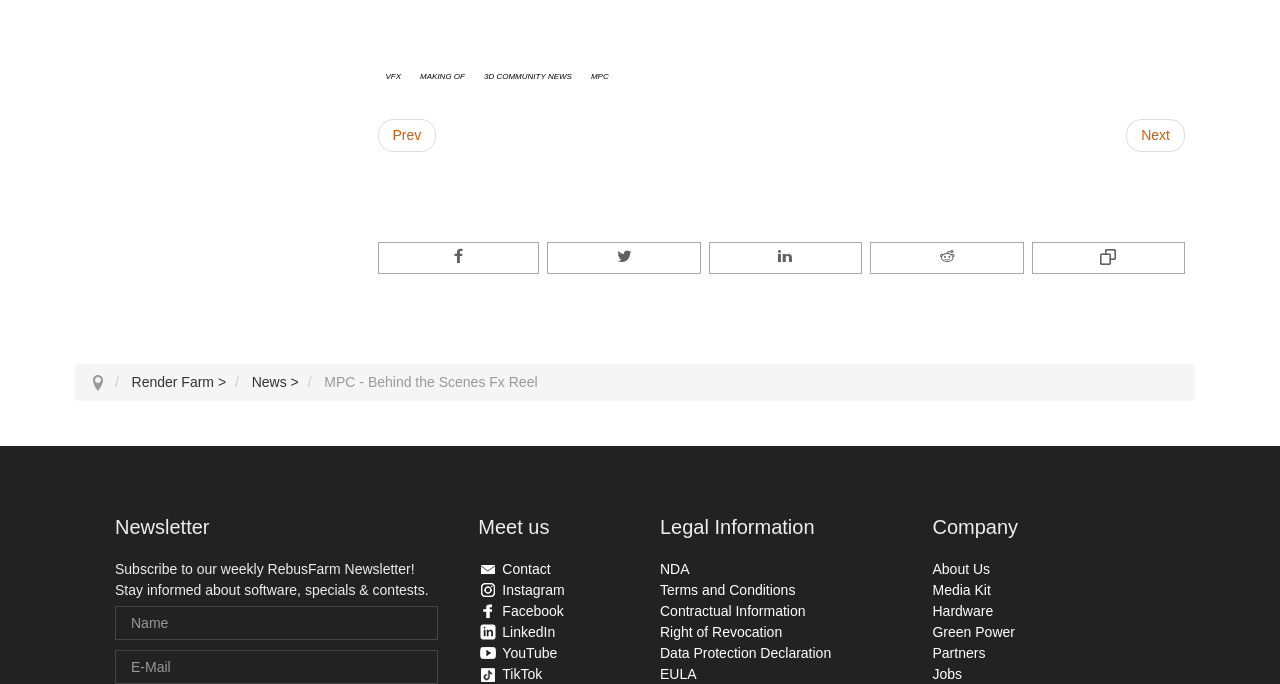Determine the bounding box coordinates for the element that should be clicked to follow this instruction: "Search for something". The coordinates should be given as four float numbers between 0 and 1, in the format [left, top, right, bottom].

None